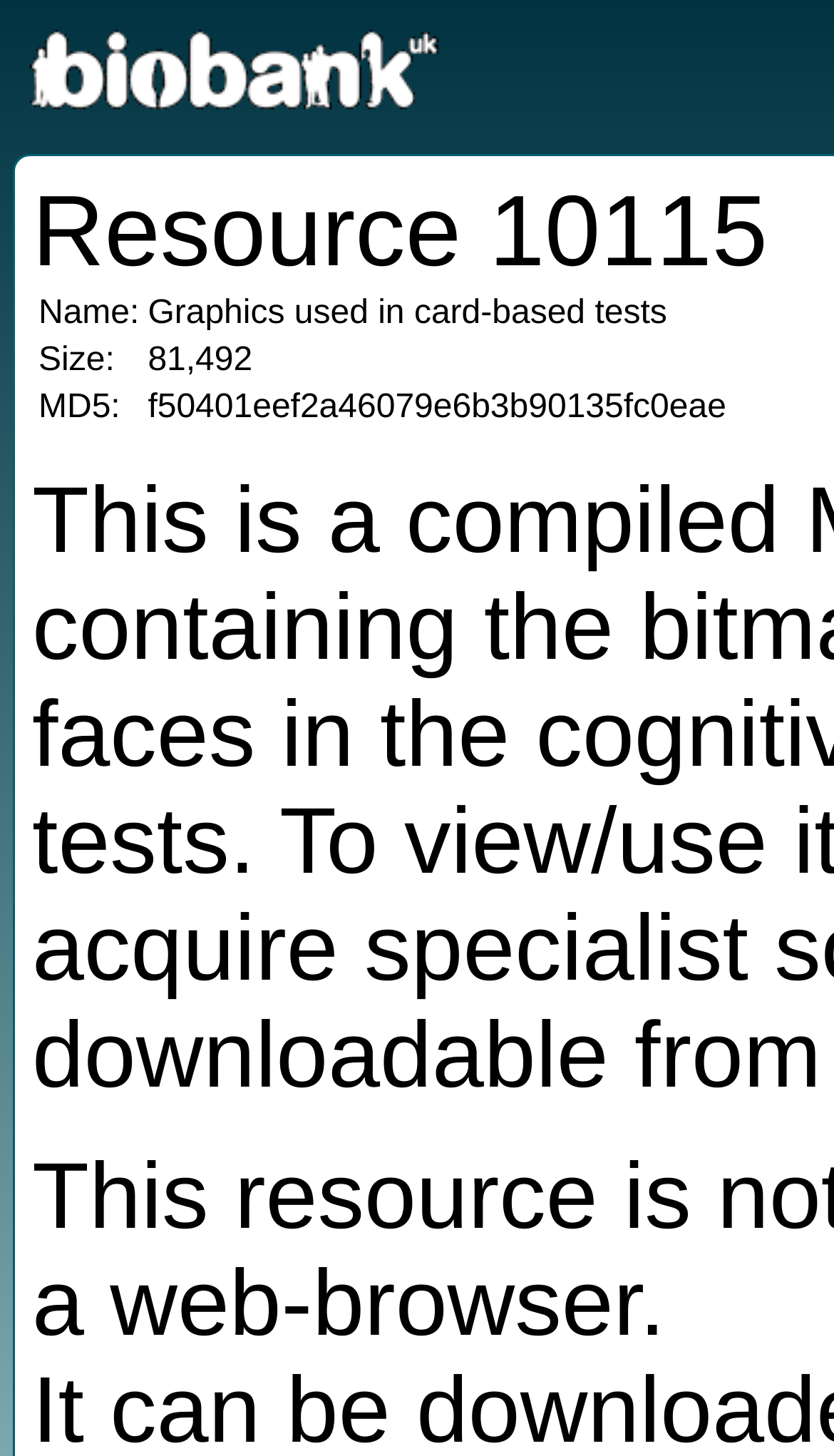How many columns are in the table layout?
Please answer the question with as much detail and depth as you can.

The table layout has two columns, one for the labels (Name:, Size:, MD5:) and one for the corresponding values.